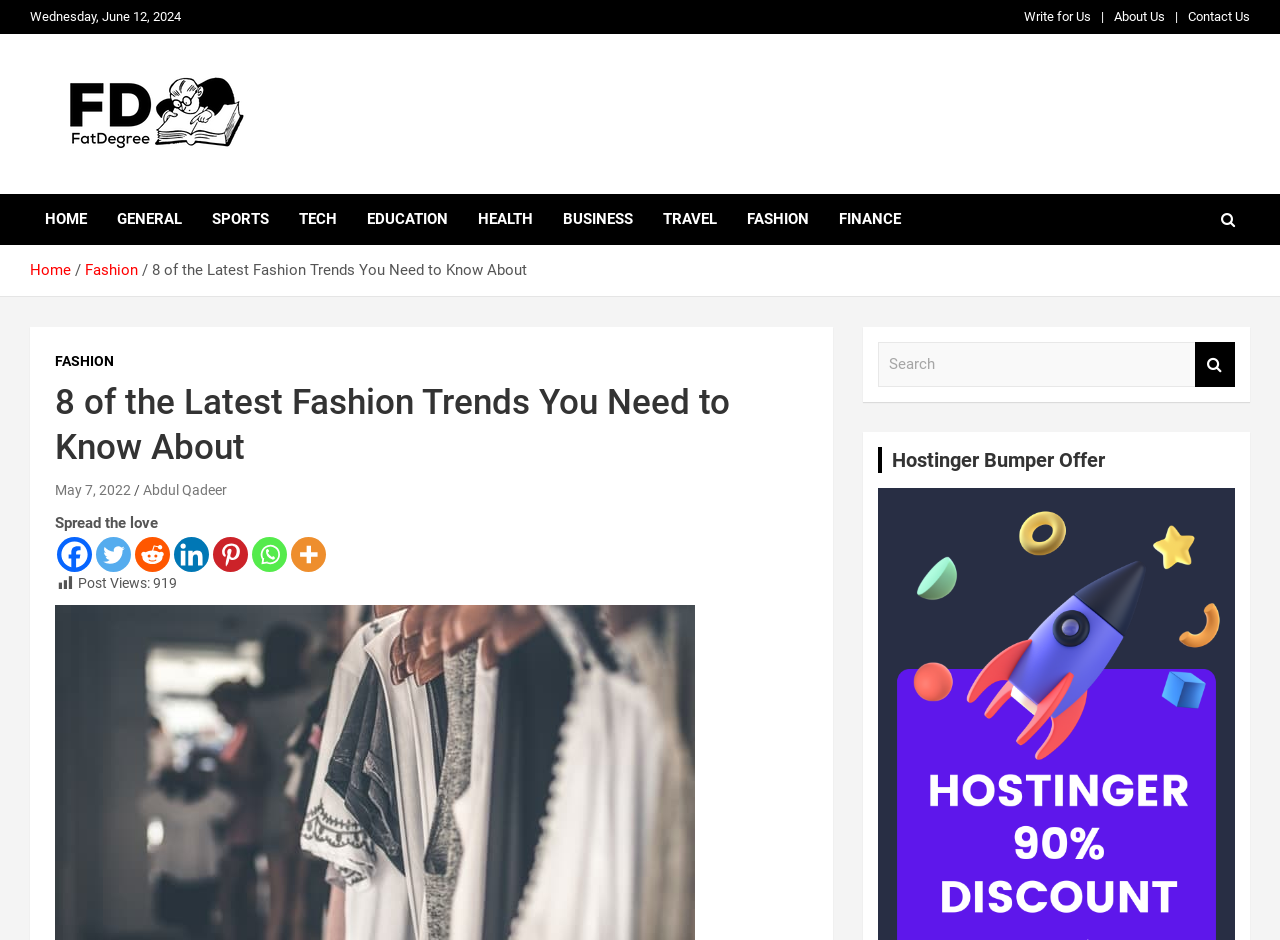What is the name of the website?
Please provide a full and detailed response to the question.

I found the name of the website by looking at the top-left corner of the webpage, where it says 'Fat Degree' in a heading element, and also in a link element with an image.